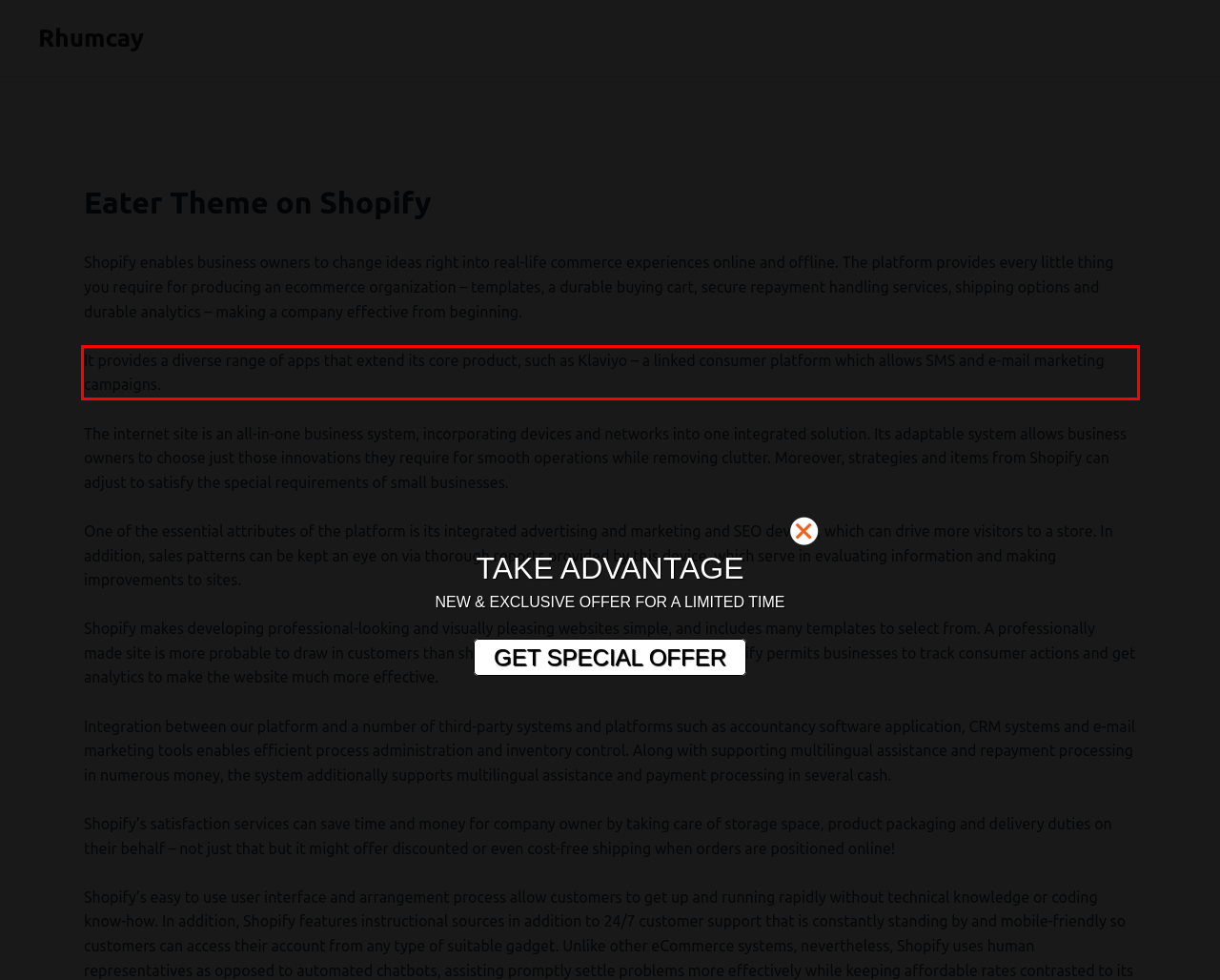Please recognize and transcribe the text located inside the red bounding box in the webpage image.

It provides a diverse range of apps that extend its core product, such as Klaviyo – a linked consumer platform which allows SMS and e-mail marketing campaigns.